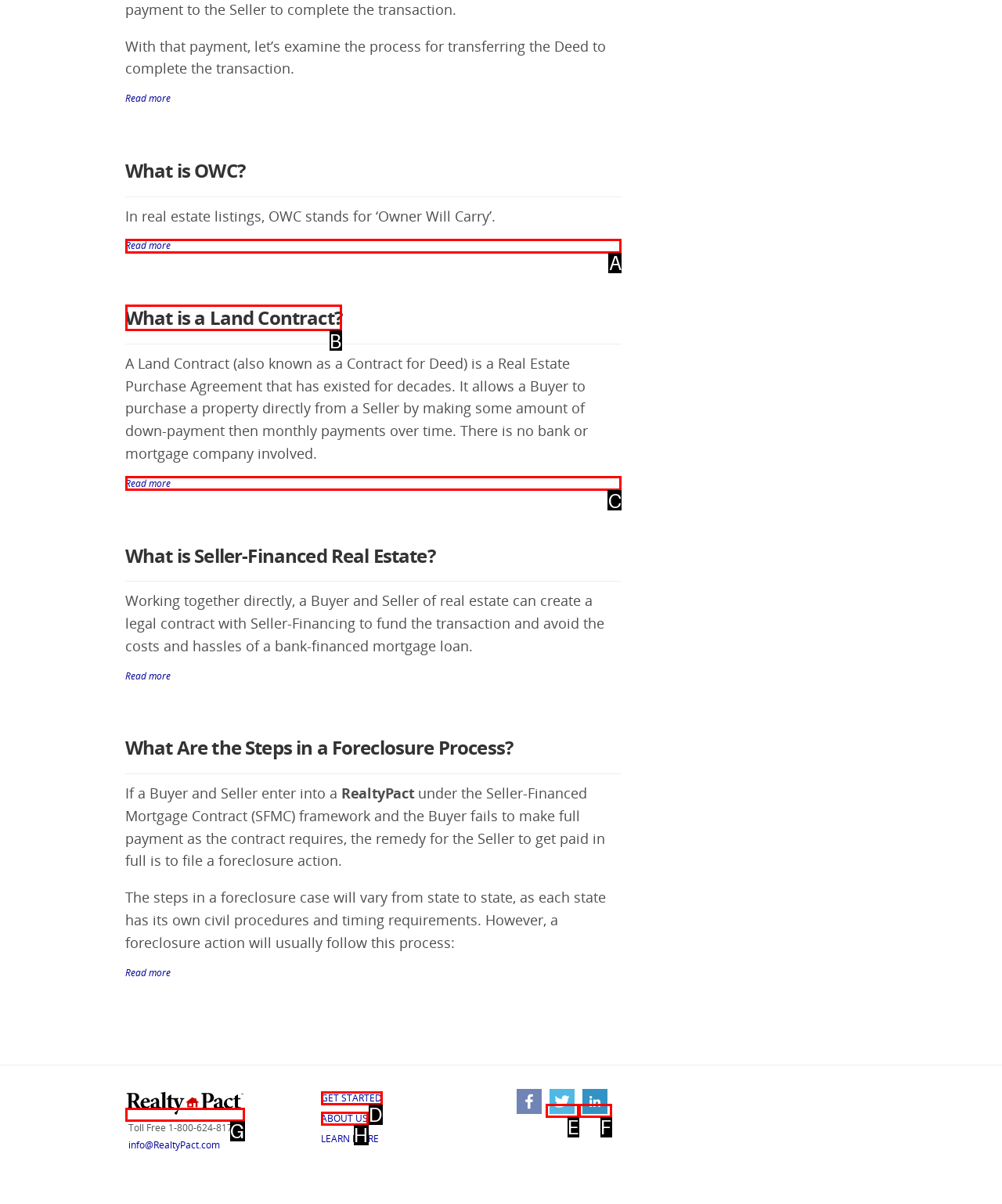Which option should I select to accomplish the task: Learn more about Land Contract? Respond with the corresponding letter from the given choices.

B